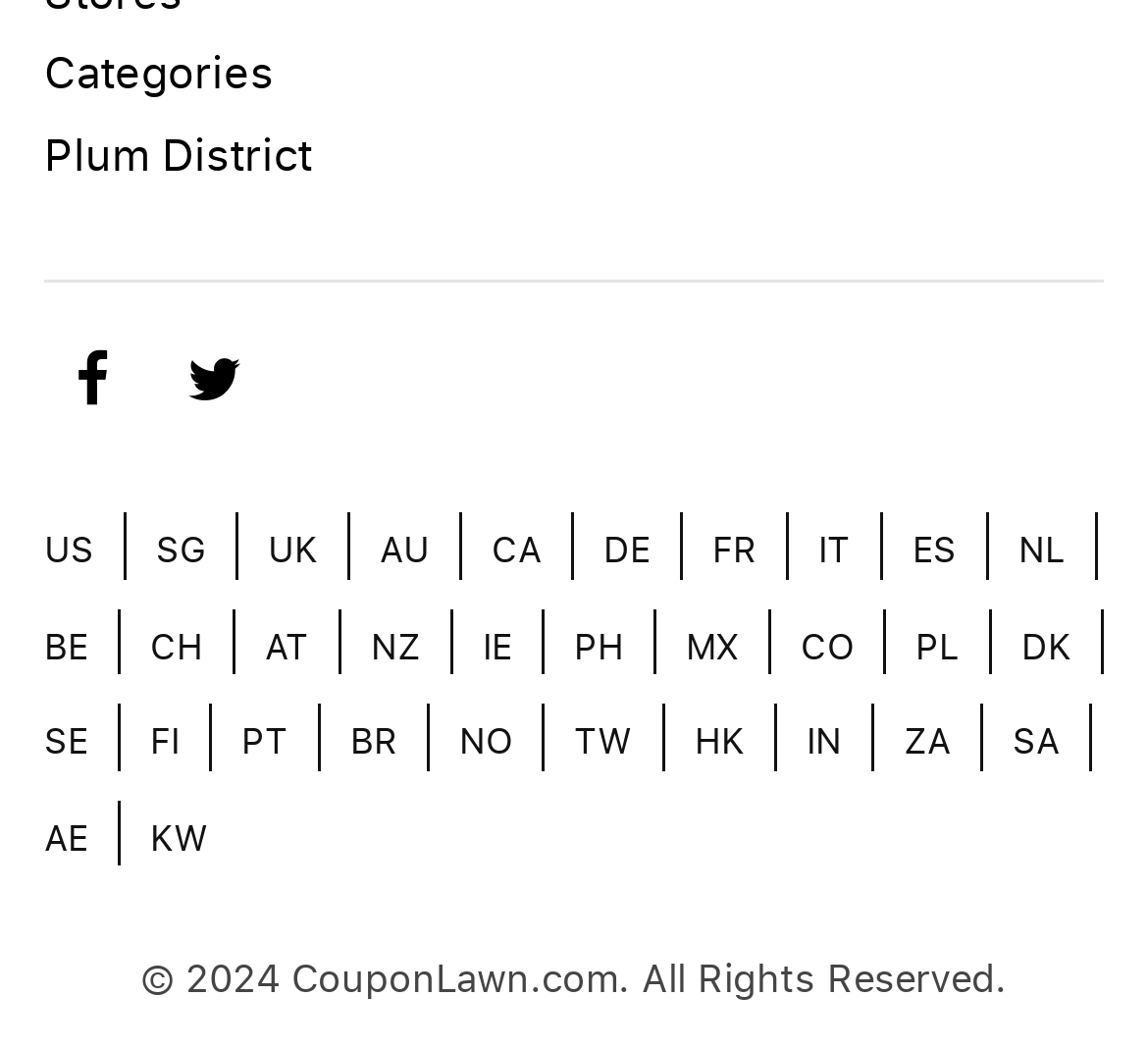Answer the following inquiry with a single word or phrase:
What is the orientation of the separator?

horizontal